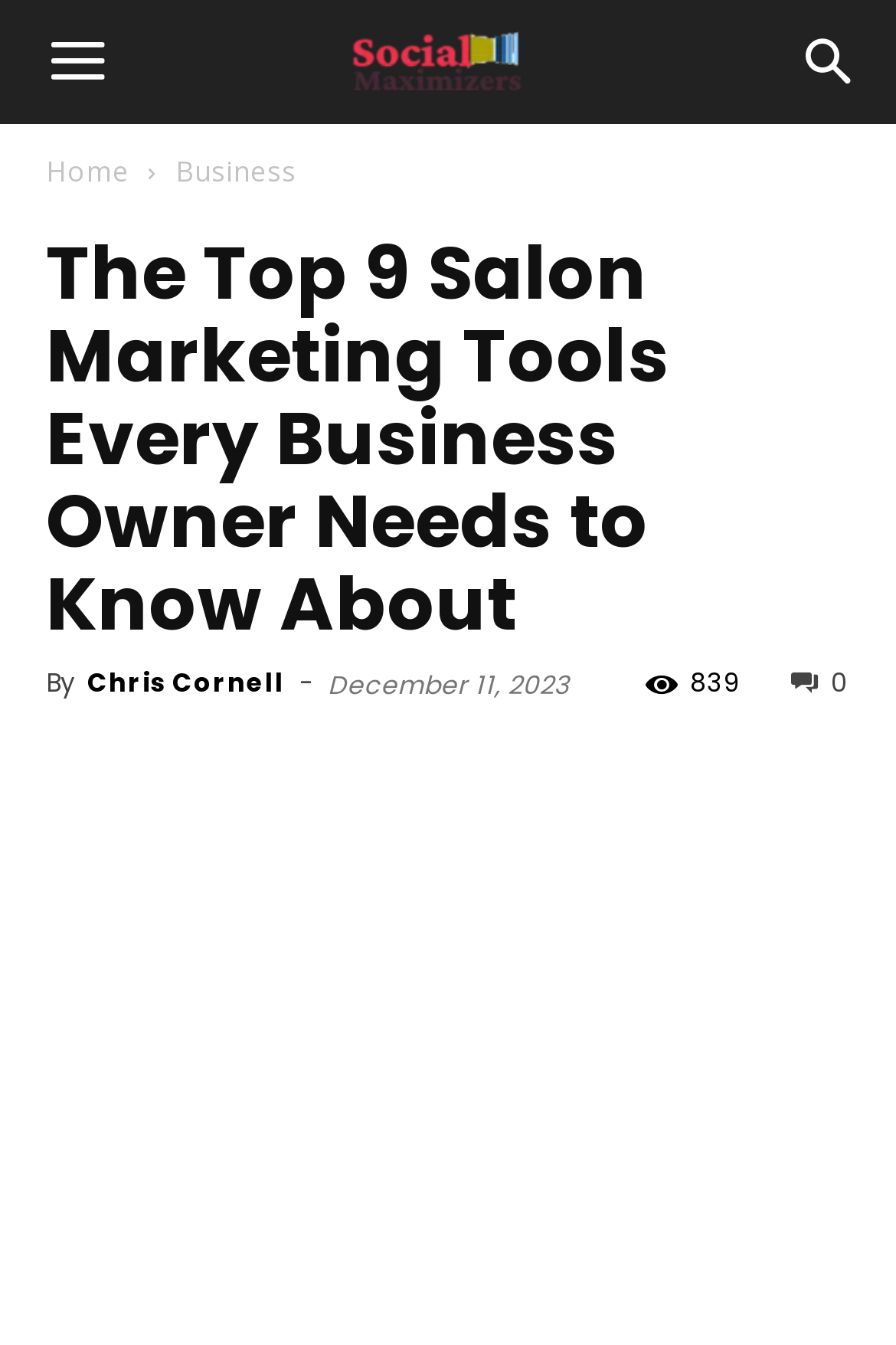From the webpage screenshot, identify the region described by Chris Cornell. Provide the bounding box coordinates as (top-left x, top-left y, bottom-right x, bottom-right y), with each value being a floating point number between 0 and 1.

[0.097, 0.494, 0.318, 0.521]